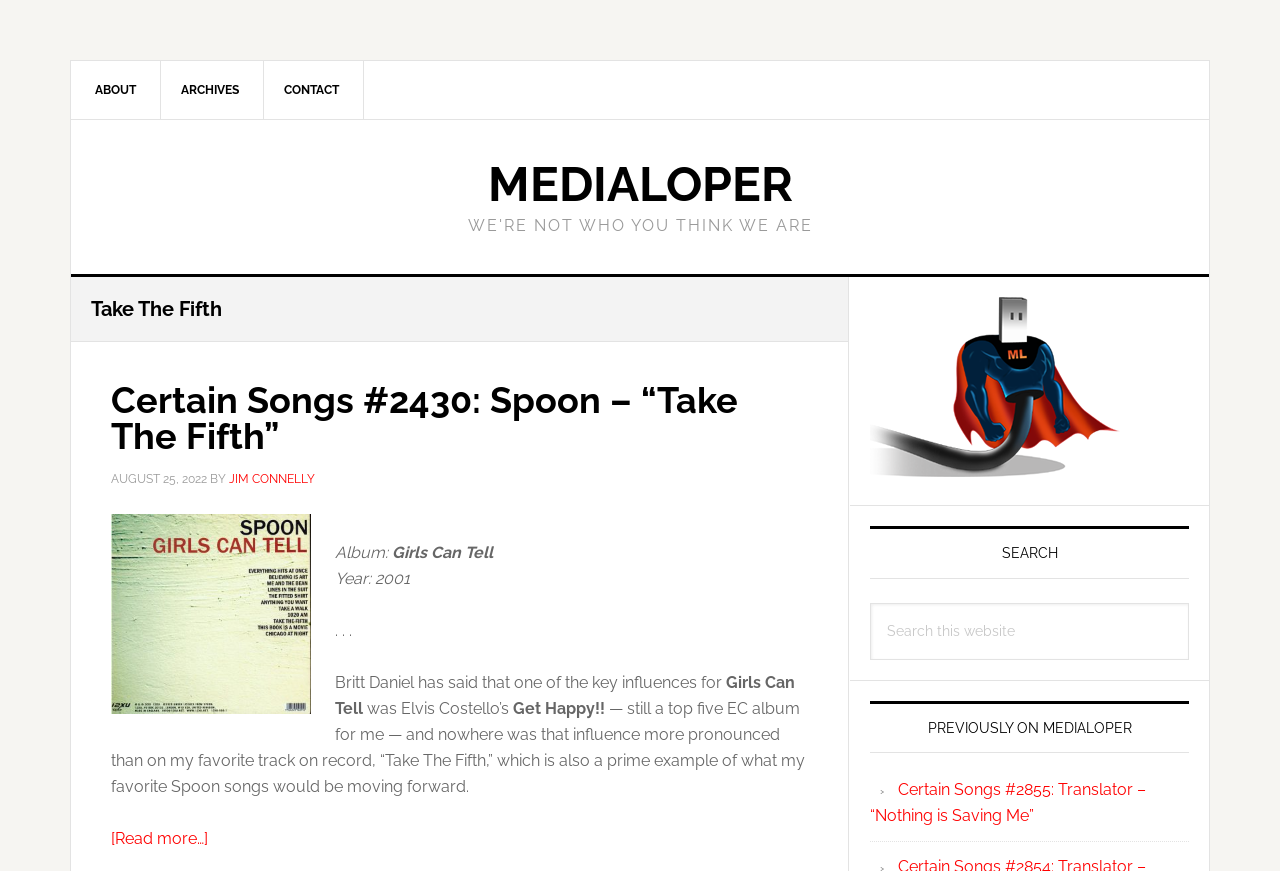Answer the following in one word or a short phrase: 
What is the name of the image in the primary sidebar?

Lopy